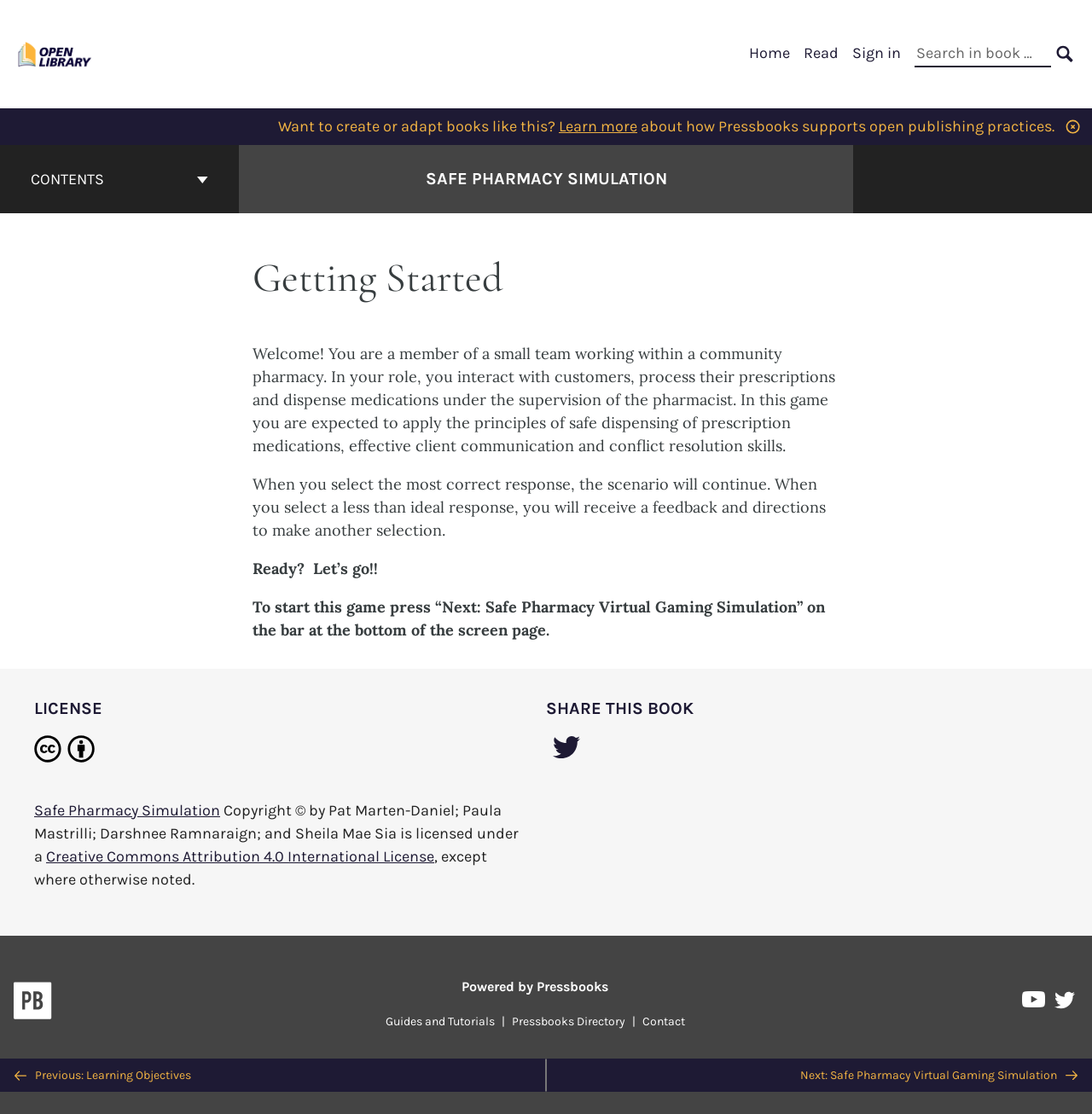Give a detailed account of the webpage.

The webpage is titled "Getting Started – Safe Pharmacy Simulation" and appears to be an educational resource. At the top left, there is a logo for Open Library Publishing Platform, accompanied by a link to the platform. To the right of the logo, there is a primary navigation menu with links to "Home", "Read", and "Sign in", as well as a search bar.

Below the navigation menu, there is a promotional section that encourages users to create or adapt books like this one, with a link to learn more about Pressbooks' support for open publishing practices.

The main content area is divided into several sections. The first section has a heading "Getting Started" and provides an introduction to the simulation, explaining the user's role and the objectives of the game. The text is accompanied by a brief instruction on how to proceed.

The next section has a heading "LICENSE" and displays the copyright information, including the authors' names and the Creative Commons Attribution 4.0 International License.

To the right of the license section, there is a "SHARE THIS BOOK" section with a link to share the book on Twitter.

At the bottom of the page, there is a navigation menu with links to the previous and next pages, as well as a "BACK TO TOP" button. There are also several links to Pressbooks resources, including guides and tutorials, the Pressbooks directory, and contact information.

Throughout the page, there are several images, including logos, icons, and buttons, which are used to enhance the user experience.